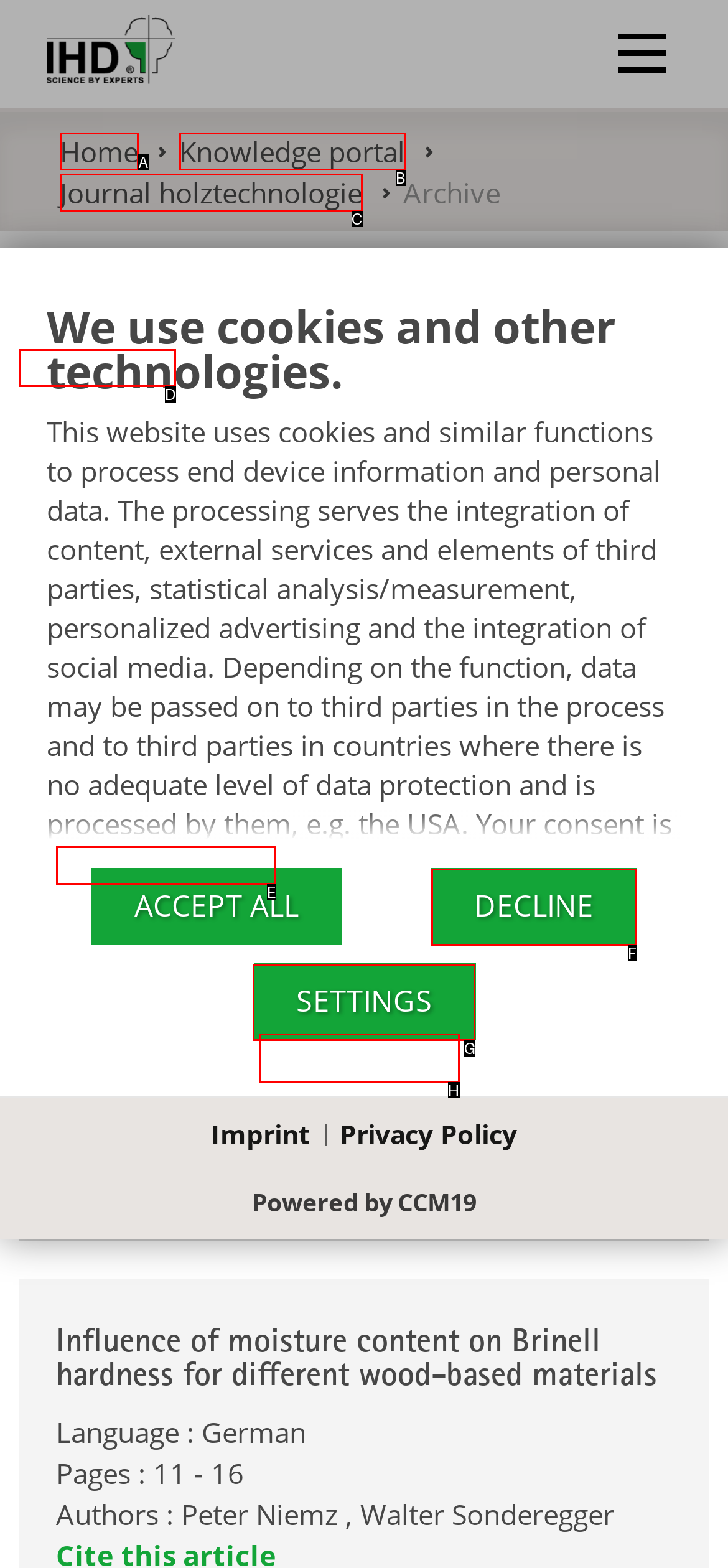Indicate the HTML element that should be clicked to perform the task: Click the 'Cite this article' link Reply with the letter corresponding to the chosen option.

E